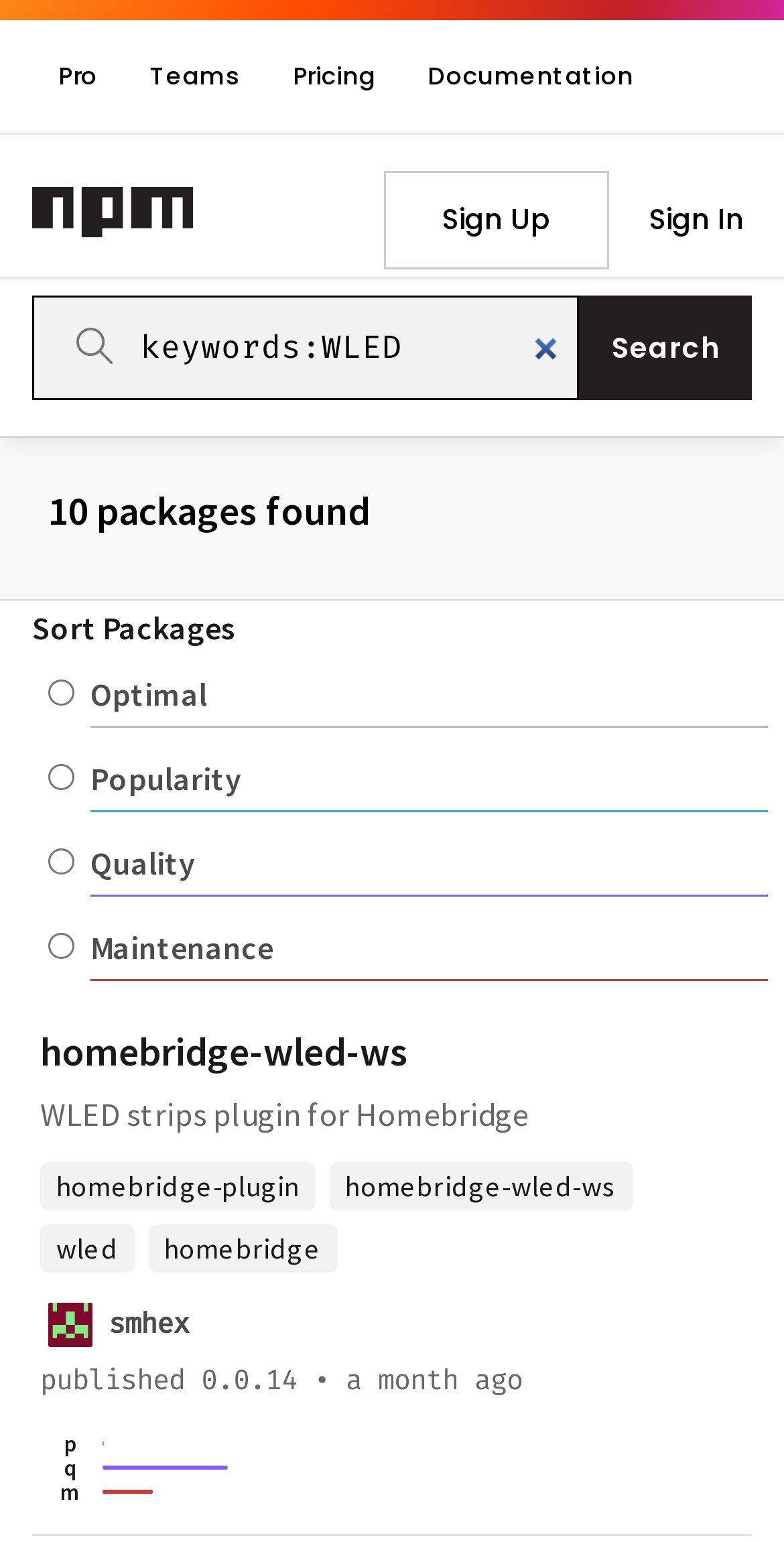Offer an extensive depiction of the webpage and its key elements.

The webpage appears to be a search results page for npm (Node Package Manager) packages. At the top, there is a navigation menu with four items: Pro, Teams, Pricing, and Documentation. Below the navigation menu, there is a logo or branding element with the text "npm". 

To the right of the logo, there is a search bar with a combobox that allows users to search for packages. The search bar is currently focused on a search query "keywords:WLED". A search button is located to the right of the search bar.

Below the search bar, there is a heading that indicates 10 packages were found. The search results are displayed in a list format, with each result containing a heading, a brief description, and several links. The first result is displayed prominently, with a heading "homebridge-wled-ws" and a description "WLED strips plugin for Homebridge". 

There are several links associated with this result, including links to the package homepage, the publisher's page, and related keywords. The list of results continues below, with each result containing similar information. 

On the right side of the page, there is a section with radio buttons that allow users to sort the search results by different criteria, such as optimal, popularity, quality, and maintenance.